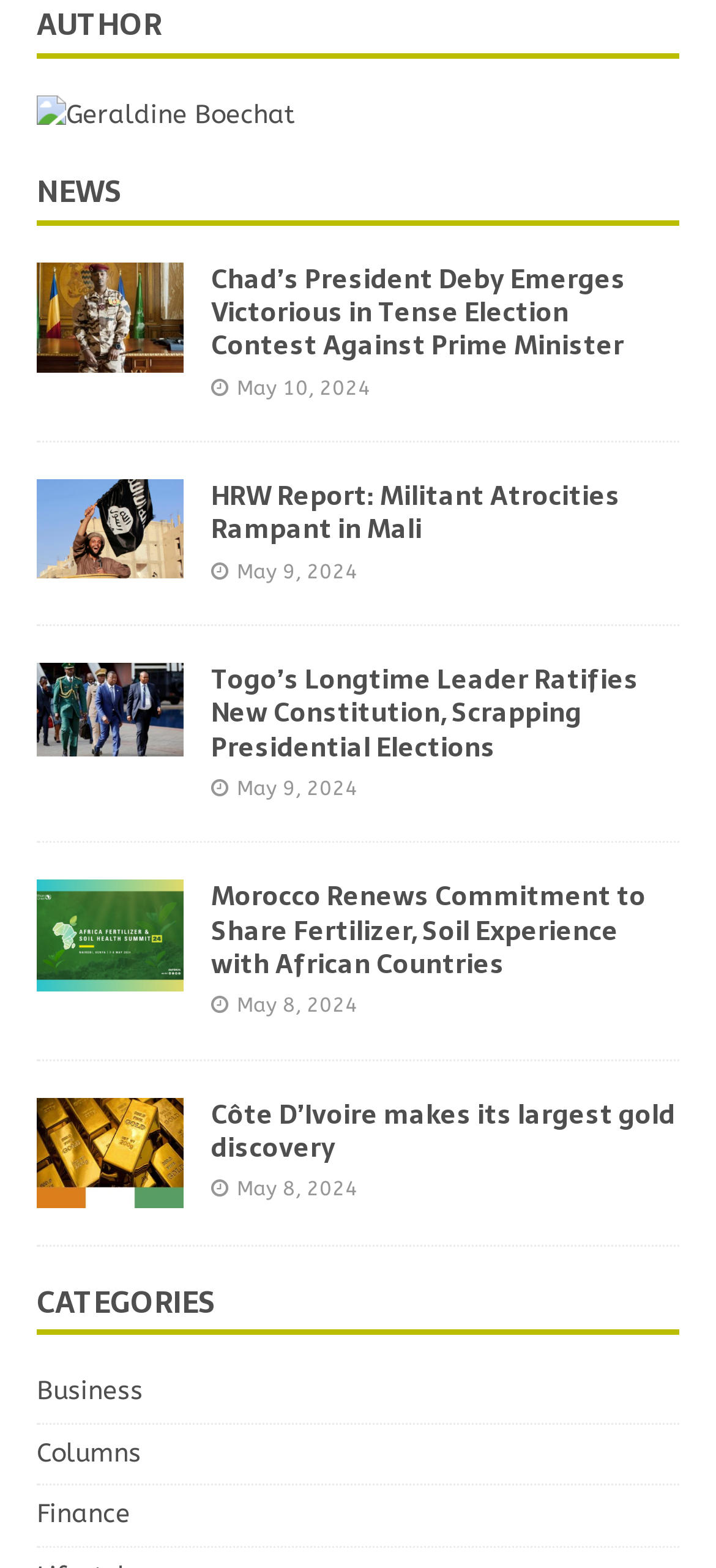Find the bounding box coordinates for the area that must be clicked to perform this action: "Subscribe to YouTube channel".

None